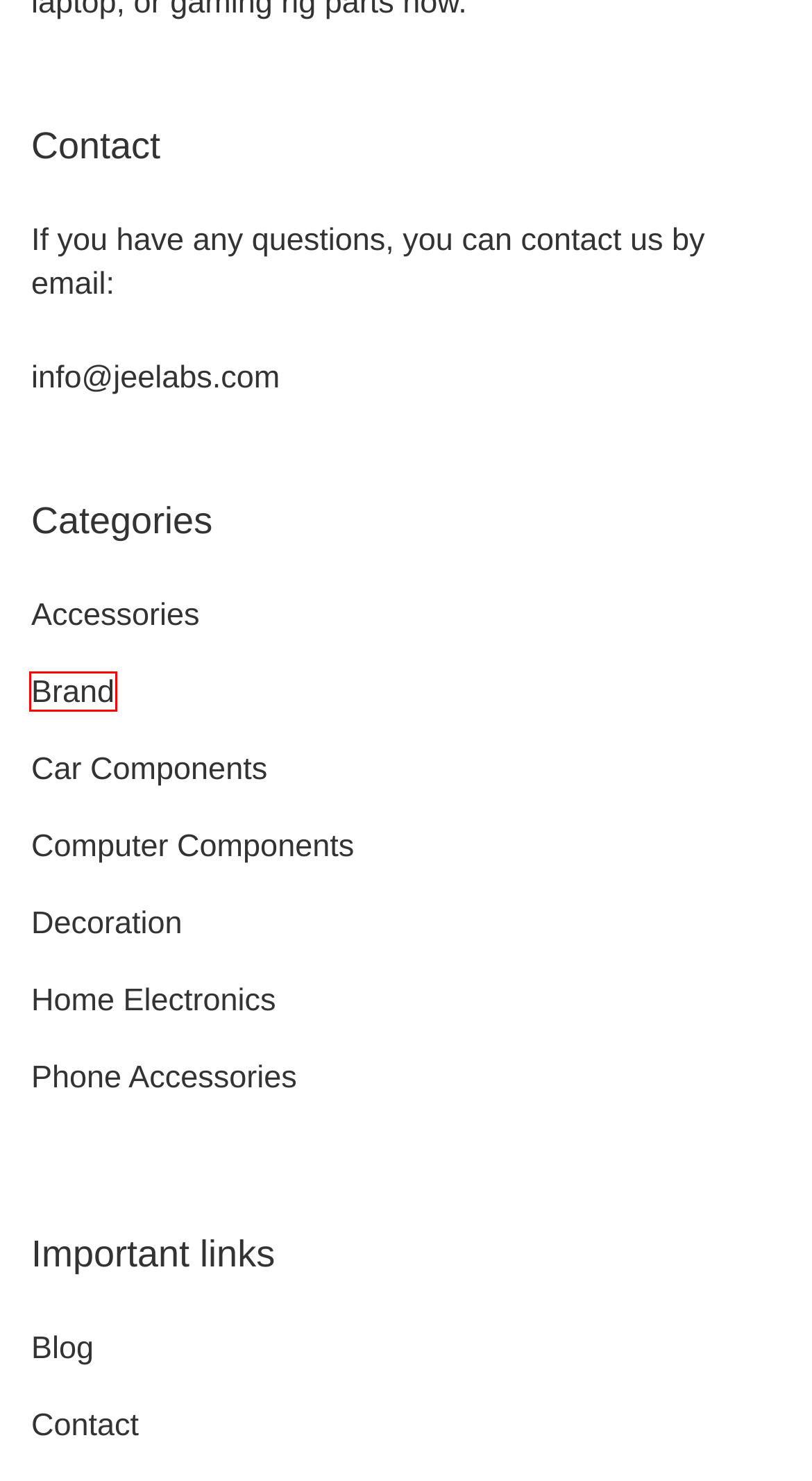Review the screenshot of a webpage that includes a red bounding box. Choose the most suitable webpage description that matches the new webpage after clicking the element within the red bounding box. Here are the candidates:
A. Buy Home Electronics | Buy electronics online online | Jeelabs.com
B. Buy Car Components | Buy components for your car online | Jeelabs.com
C. Buy Decoration online | Jeelabs.com
D. Buy Draper Carbon Steel Garden Fork with Ash Handle online | Jeelabs.com
E. Buy Phone Accessories | Buy Accessories for your phone online | Jeelabs.com
F. Contact | Jeelabs.com
G. Latest posts | Jeelabs.com
H. Buy Brand online | Jeelabs.com

H